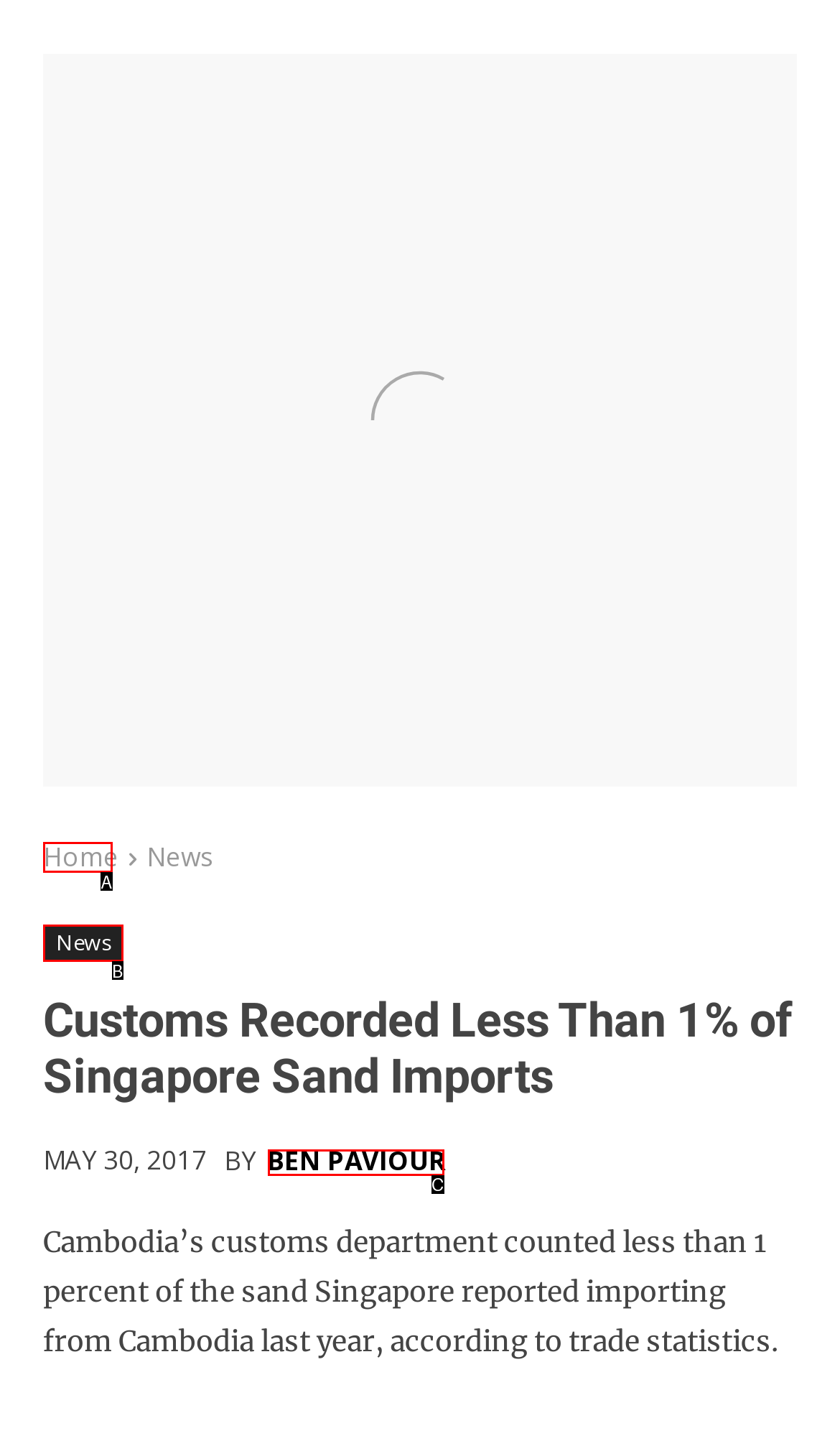Determine which option fits the following description: Ben Paviour
Answer with the corresponding option's letter directly.

C